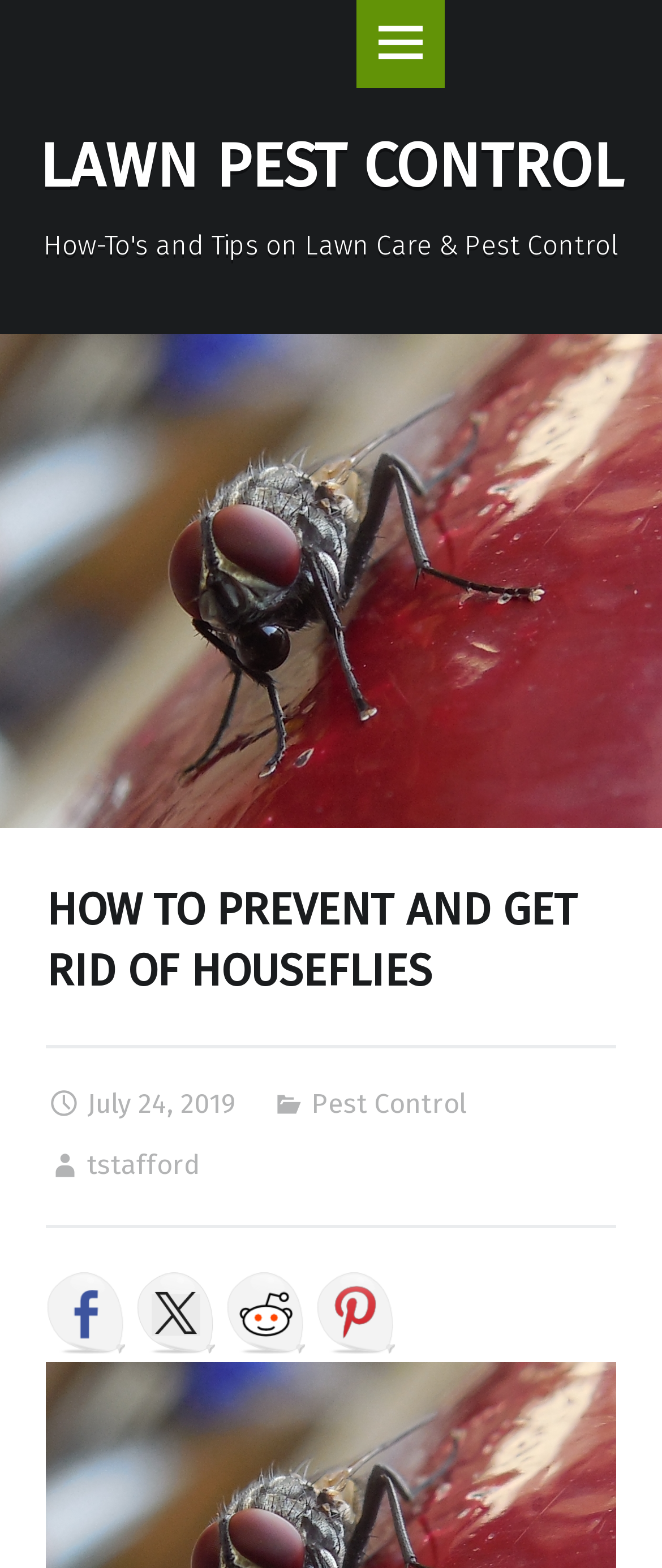Can you find and provide the title of the webpage?

LAWN PEST CONTROL